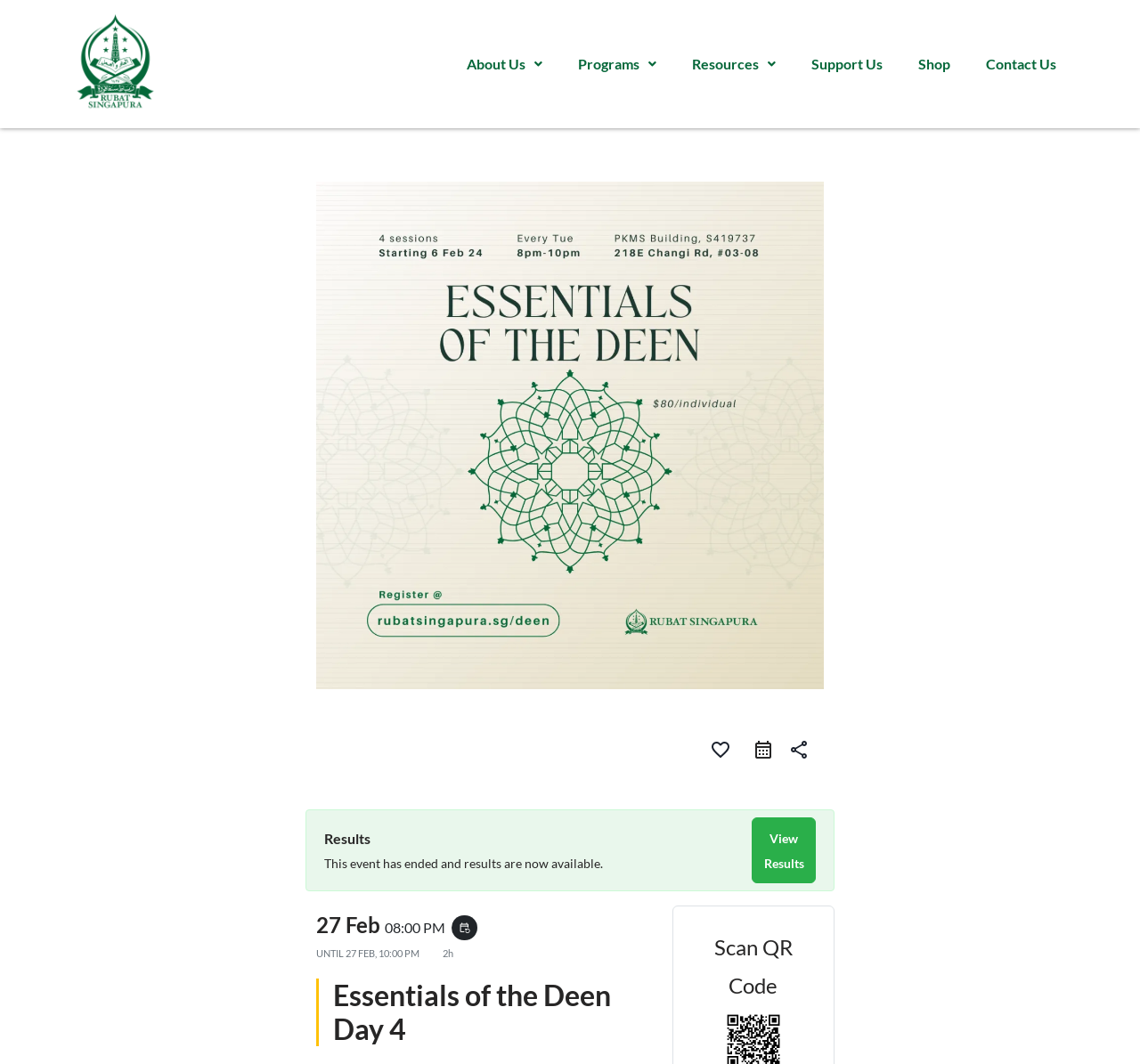Construct a thorough caption encompassing all aspects of the webpage.

The webpage appears to be an event page for "Essentials of the Deen Day 4" at Rubat Singapura. At the top left, there is a link to skip to the content. Next to it, there is a logo of Rubat Singapura, which is an image. 

On the top right, there are several links to navigate to different sections of the website, including "About Us", "Programs", "Resources", "Support Us", "Shop", and "Contact Us". 

Below the navigation links, there is a large image of the event, "Essentials of the Deen Day 4". 

To the right of the image, there are several icons and links. There is an "Add To Wishlist" button with a heart icon, a calendar icon, a share icon, and a "Results" heading. 

Below the icons, there is a message stating that the event has ended and results are now available. There is a link to "View Results" next to the message. 

Further down, there are details about the event, including the date "27 Feb" and time "08:00 PM". There is also a repeating event indicator and a note that the event will continue until "27 FEB, 10:00 PM" with a duration of "2h". 

At the bottom, there is a heading that repeats the event title, "Essentials of the Deen Day 4". Finally, there is a call-to-action to "Scan QR Code" on the bottom right.